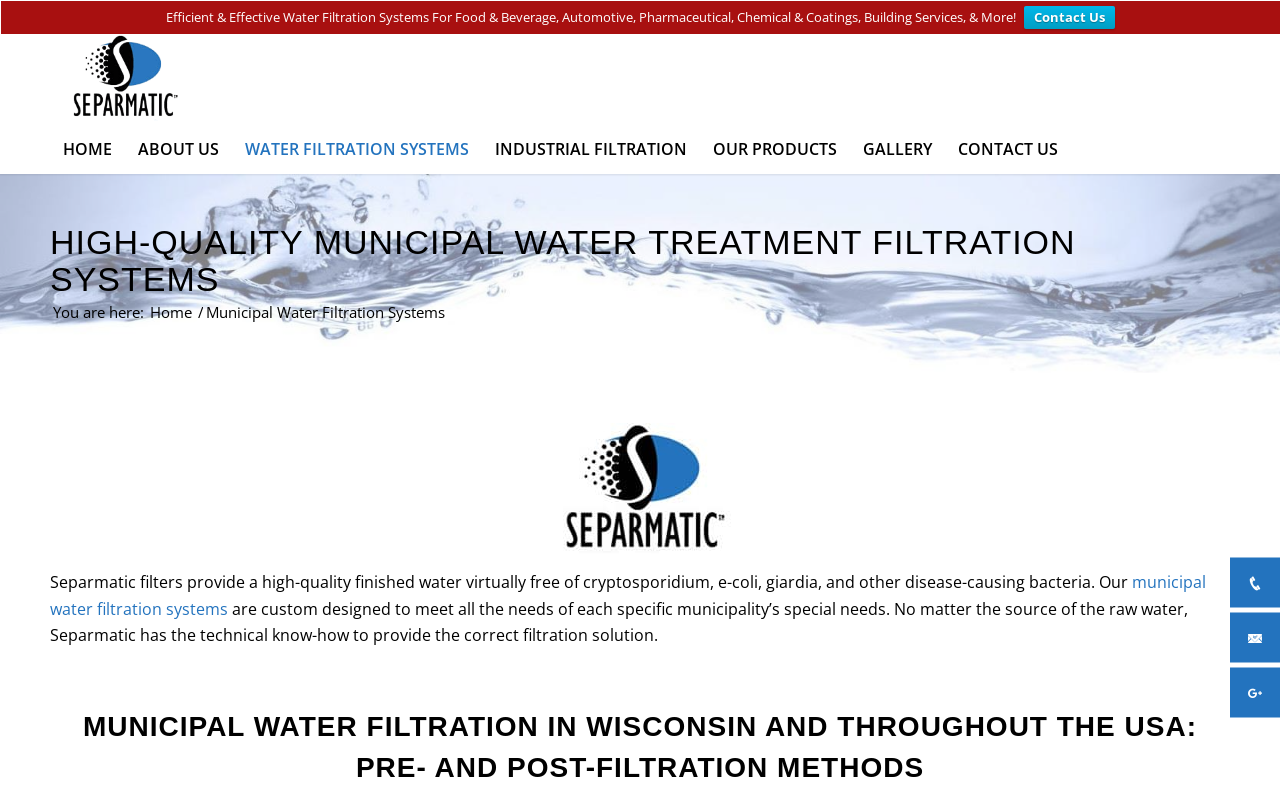Using the webpage screenshot and the element description Track Your Order, determine the bounding box coordinates. Specify the coordinates in the format (top-left x, top-left y, bottom-right x, bottom-right y) with values ranging from 0 to 1.

None